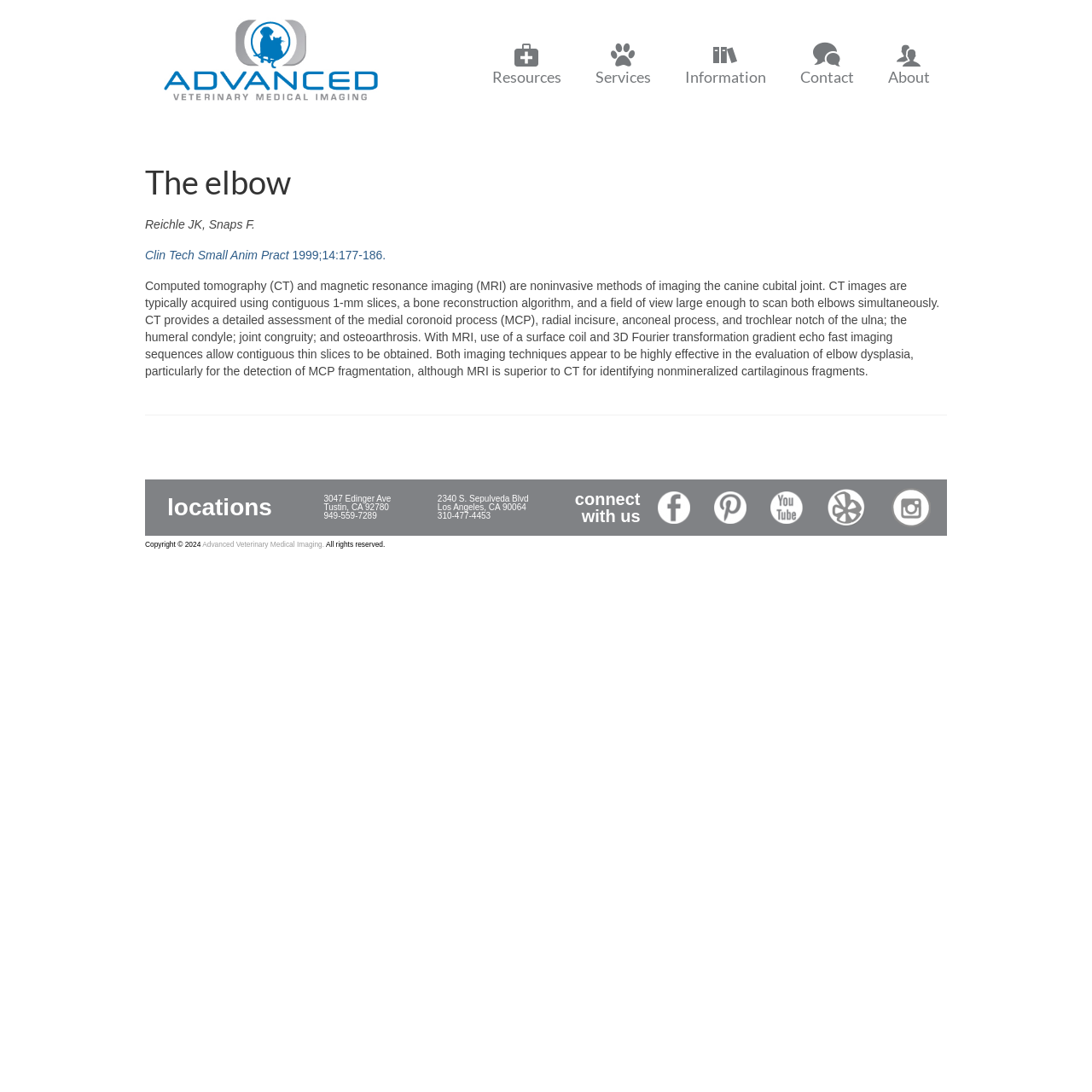By analyzing the image, answer the following question with a detailed response: How many locations are listed for the veterinary service?

I found the answer by looking at the footer section of the webpage, where the locations of the service are listed. There are two locations listed: one in Tustin, CA and one in Los Angeles, CA.